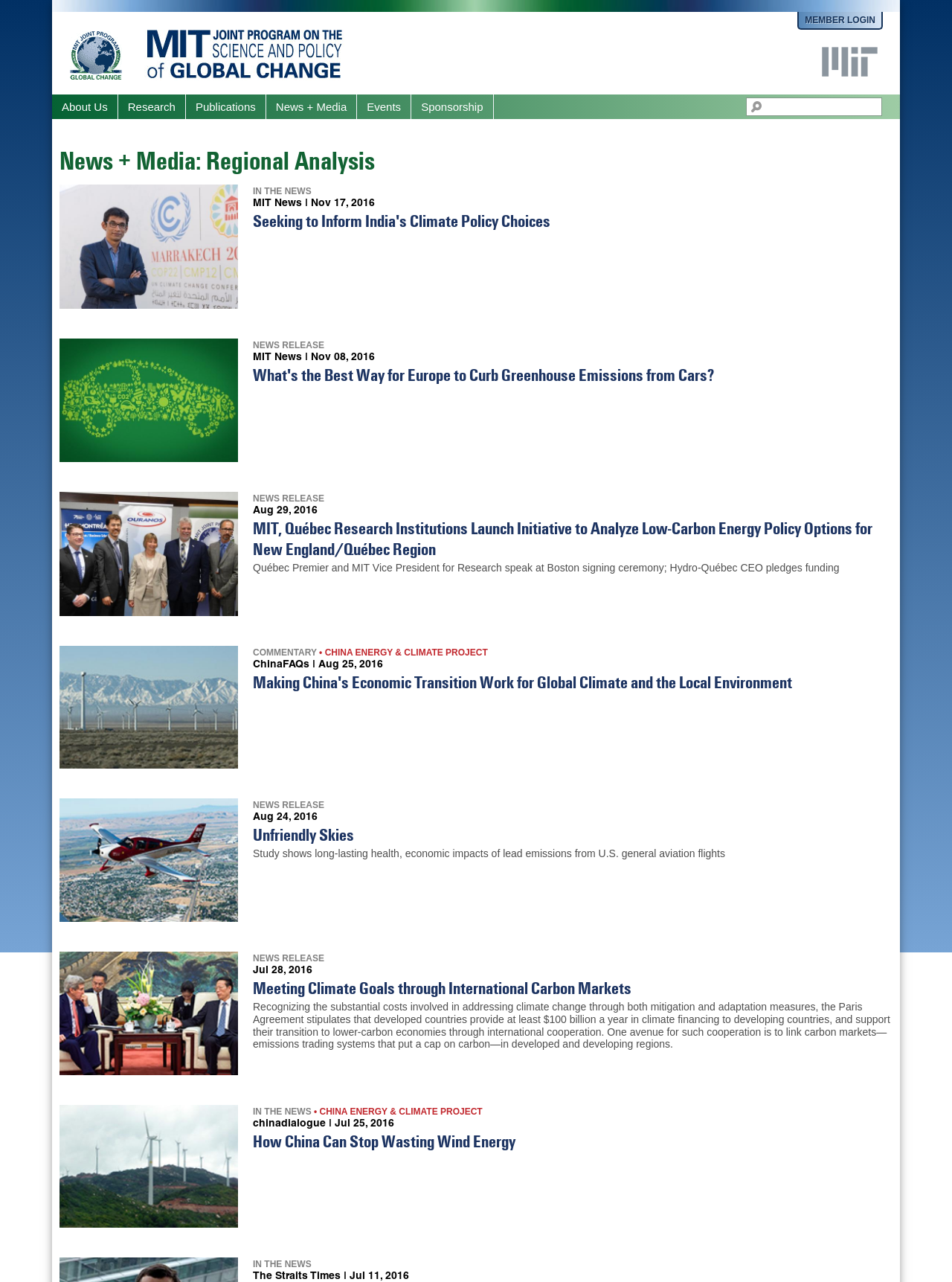By analyzing the image, answer the following question with a detailed response: How many main menu items are there?

The main menu is located at the top of the webpage, and it has 7 items: 'About Us', 'Research', 'Publications', 'News + Media', 'Events', 'Sponsorship', and 'Joint Programs'.